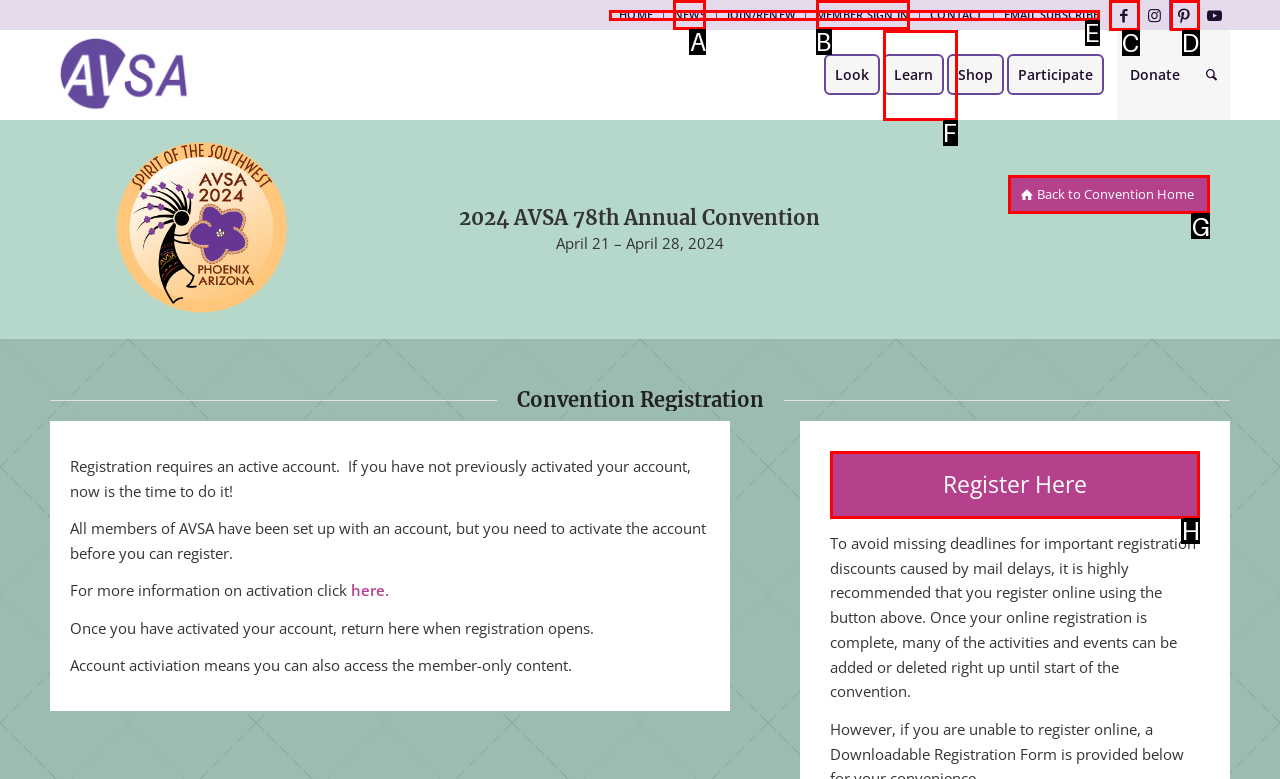Find the appropriate UI element to complete the task: Click on Facebook link. Indicate your choice by providing the letter of the element.

C